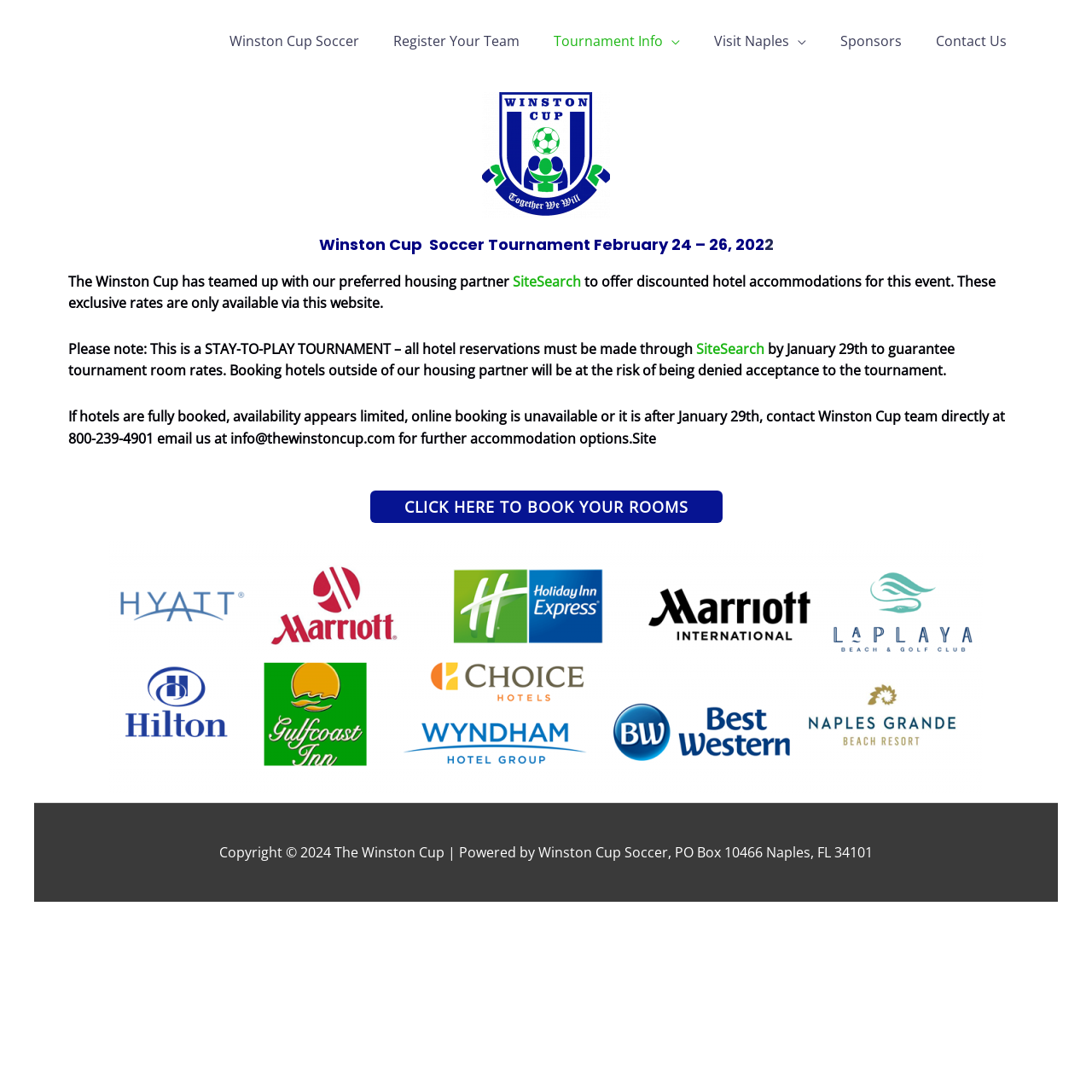Convey a detailed summary of the webpage, mentioning all key elements.

The webpage is about the Winston Cup Soccer Tournament, which is taking place from February 24 to 26, 2022. At the top of the page, there is a navigation menu with links to various sections, including "Winston Cup Soccer", "Register Your Team", "Tournament Info", "Visit Naples", "Sponsors", and "Contact Us". 

Below the navigation menu, there is a heading that displays the tournament's name and dates. 

The main content of the page is divided into two sections. The first section is about hotel accommodations for the tournament. It announces that the Winston Cup has partnered with SiteSearch to offer discounted hotel rates for the event. The text explains that these exclusive rates are only available through the website and provides a link to SiteSearch. 

The second section provides more details about the hotel booking process. It notes that this is a "stay-to-play" tournament, meaning that all hotel reservations must be made through SiteSearch. The text also mentions the deadline for booking hotels and provides an alternative contact method for those who encounter issues with booking. 

There is a prominent call-to-action button "CLICK HERE TO BOOK YOUR ROOMS" in the middle of the page. 

At the bottom of the page, there is a footer section with copyright information, the name of the organization, and a brief description of the organization, including its address.